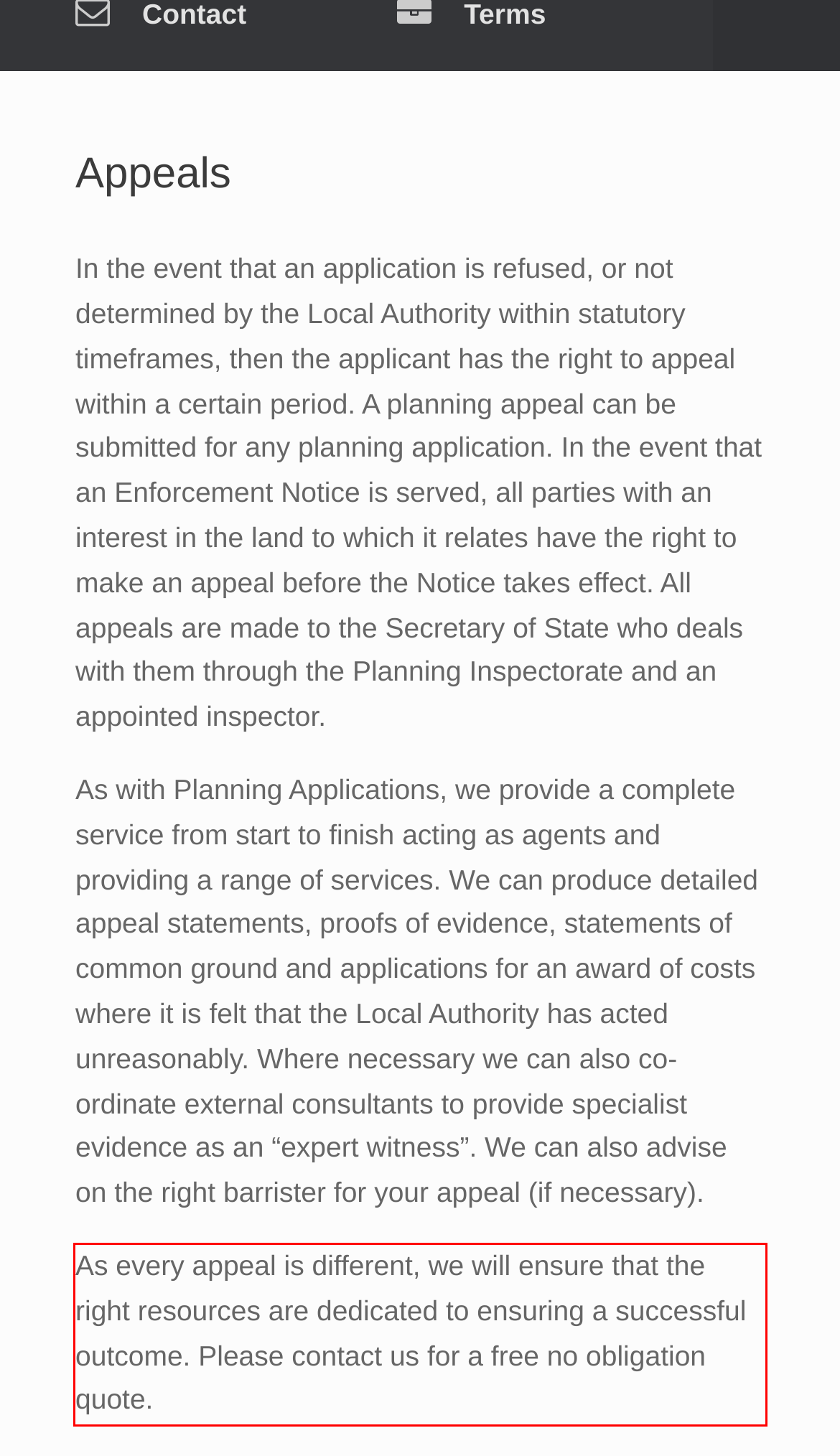With the given screenshot of a webpage, locate the red rectangle bounding box and extract the text content using OCR.

As every appeal is different, we will ensure that the right resources are dedicated to ensuring a successful outcome. Please contact us for a free no obligation quote.